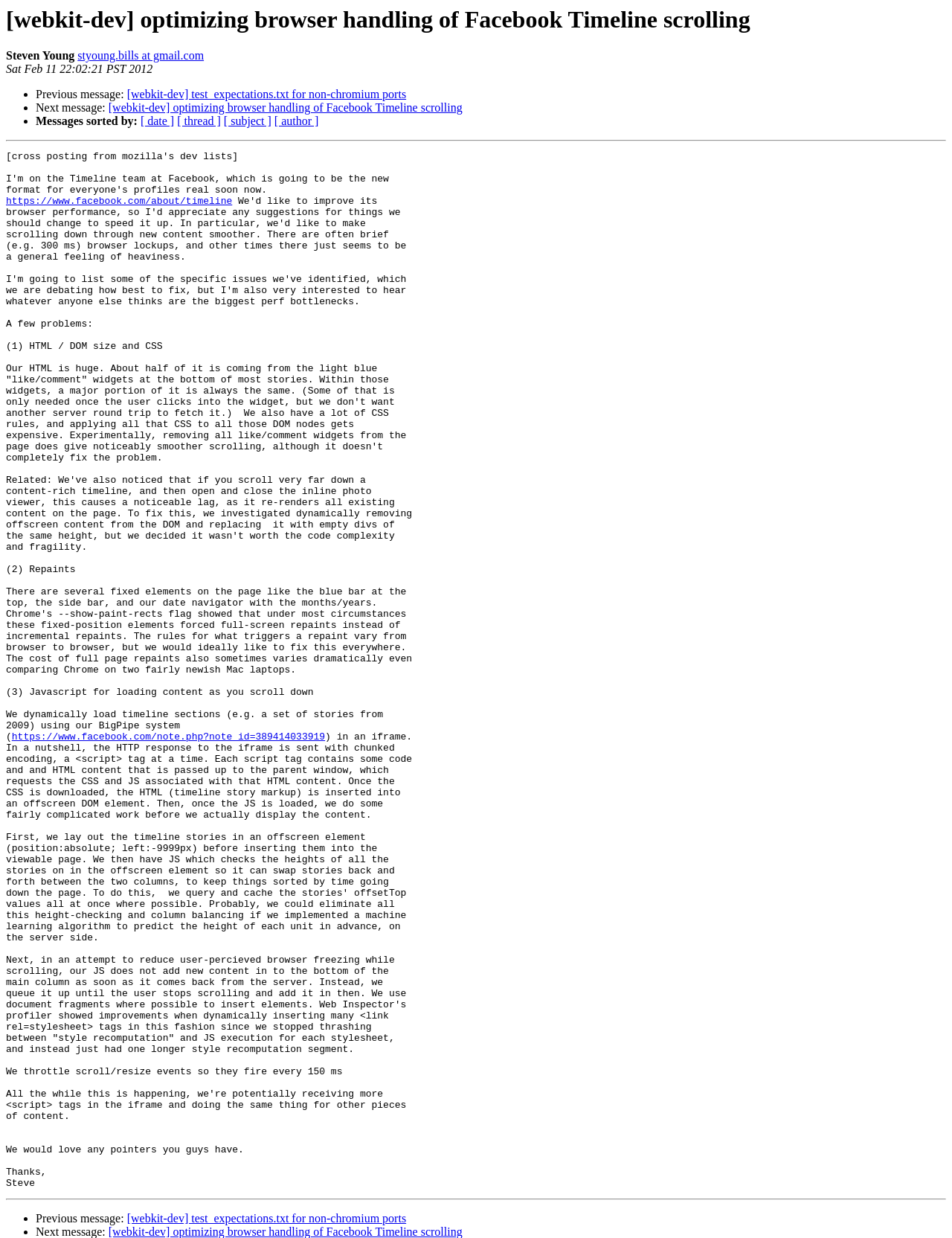Extract the primary headline from the webpage and present its text.

[webkit-dev] optimizing browser handling of Facebook Timeline scrolling